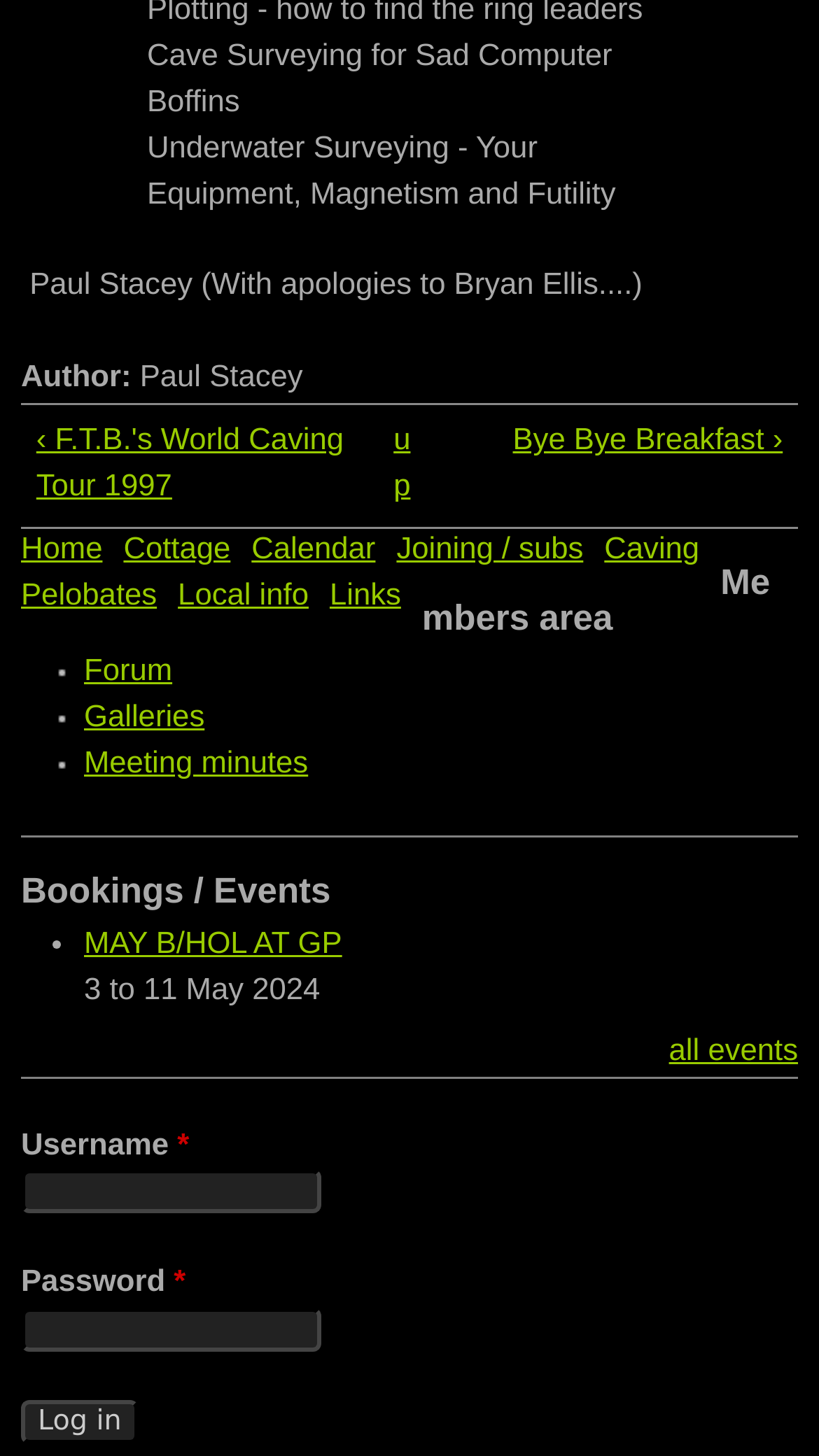Refer to the image and provide an in-depth answer to the question:
What is the purpose of the 'Username' and 'Password' fields?

The 'Username' and 'Password' fields are located at the bottom of the page, and they are required to log in to the website. This is indicated by the 'Log in' button located below these fields.